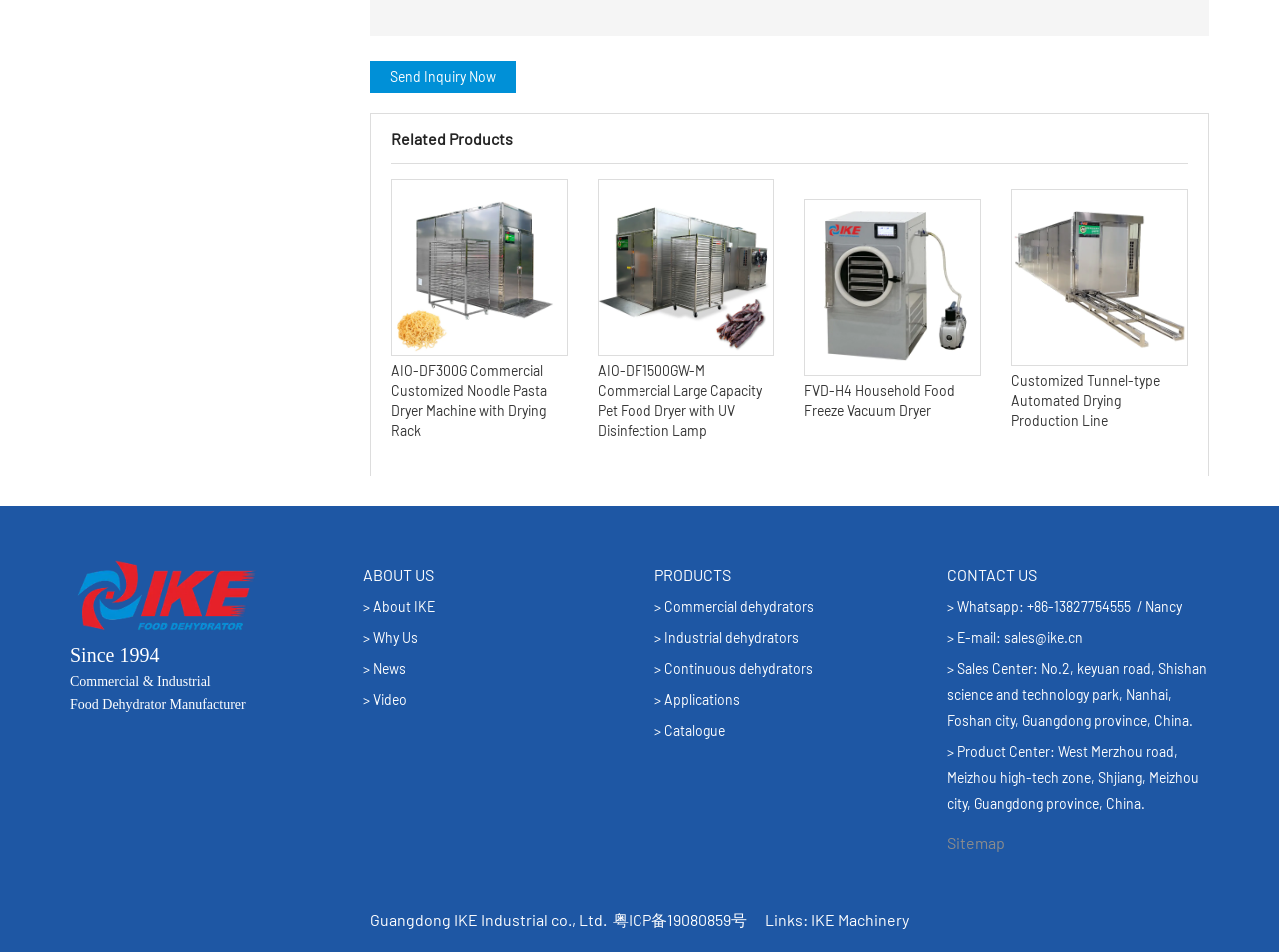Highlight the bounding box coordinates of the element you need to click to perform the following instruction: "Click the 'Send Inquiry Now' button."

[0.289, 0.064, 0.403, 0.097]